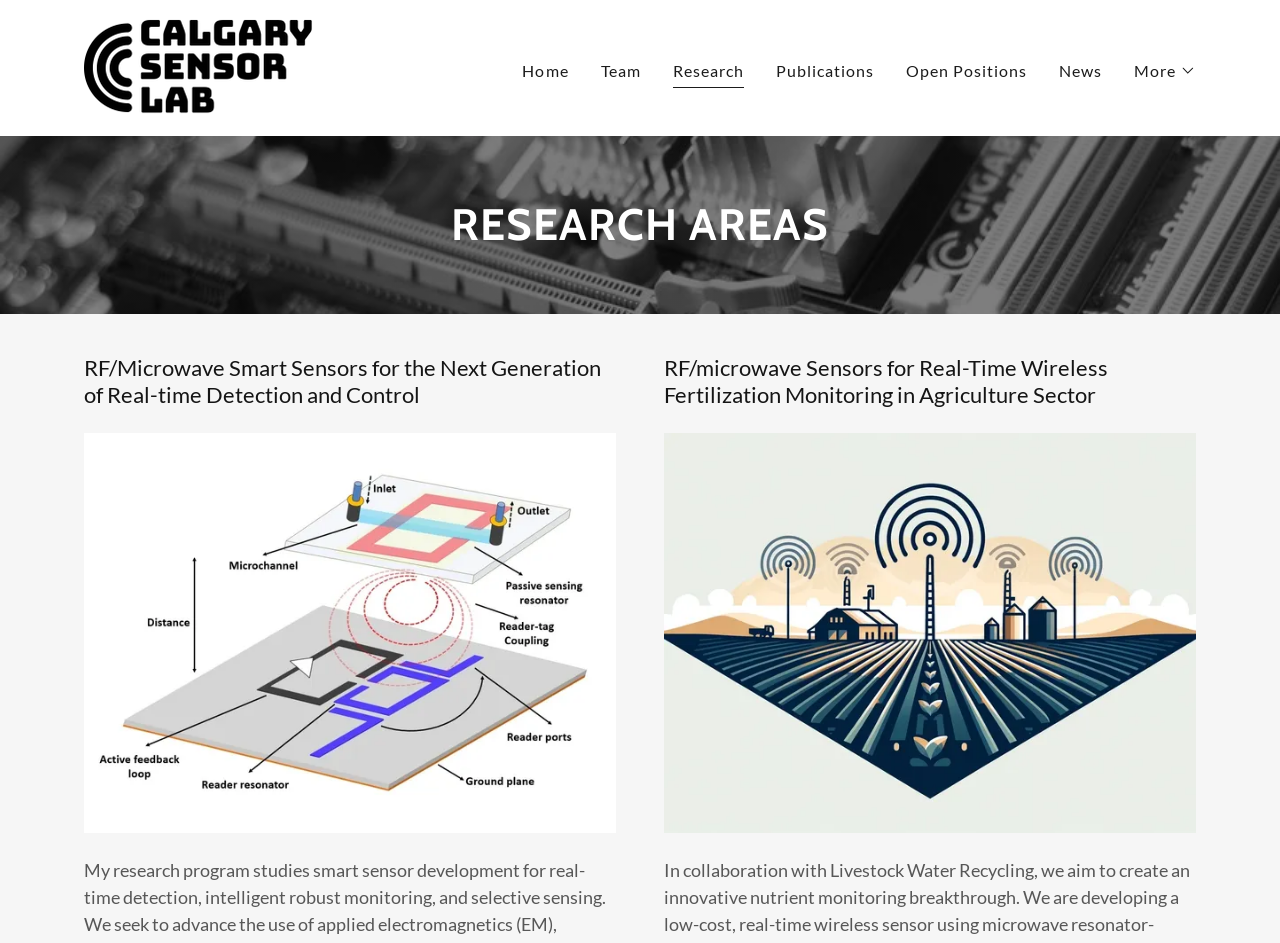Please locate the bounding box coordinates of the element's region that needs to be clicked to follow the instruction: "Explore the News section". The bounding box coordinates should be provided as four float numbers between 0 and 1, i.e., [left, top, right, bottom].

[0.823, 0.056, 0.866, 0.094]